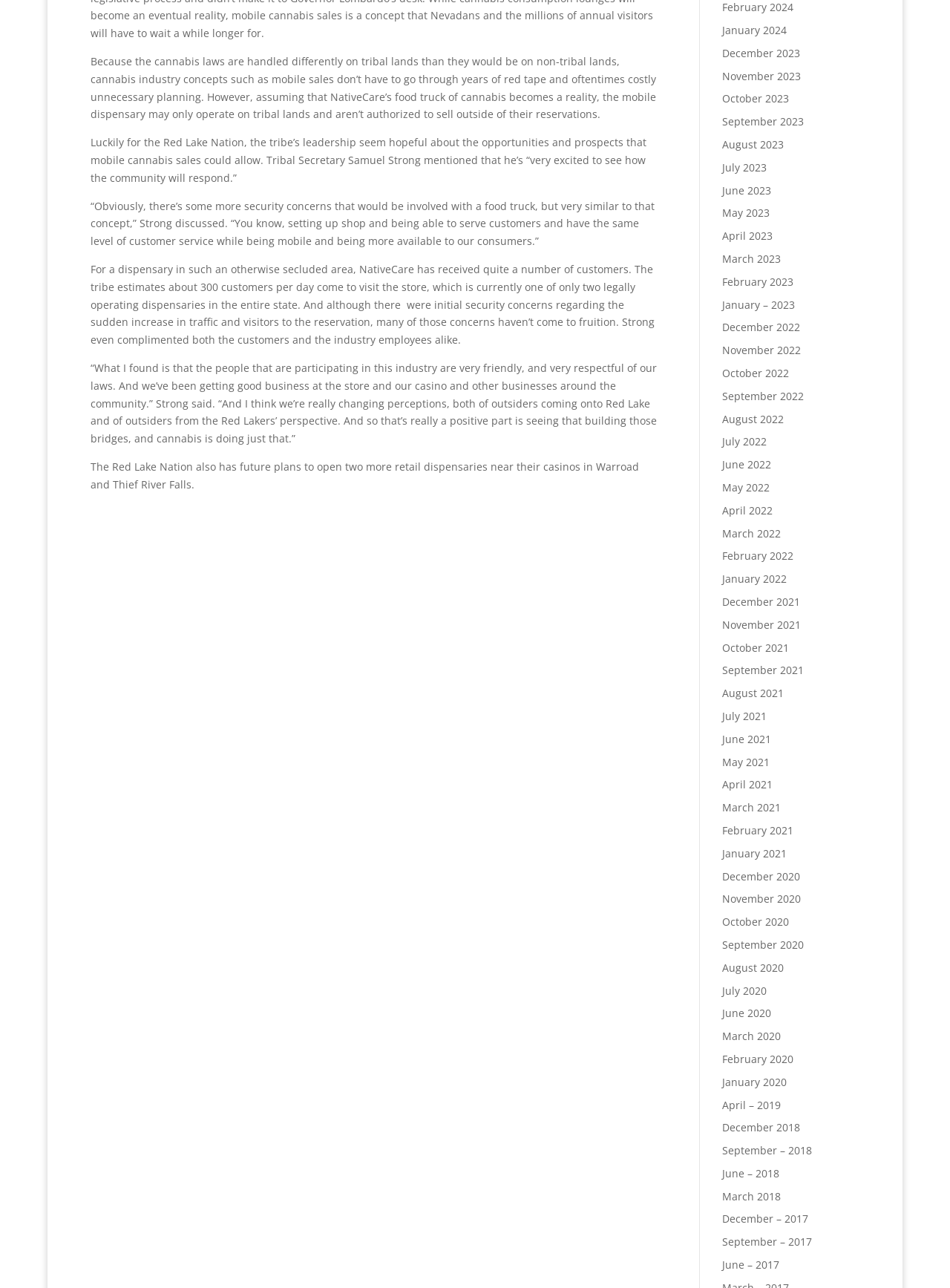Please locate the bounding box coordinates of the element that needs to be clicked to achieve the following instruction: "View the article about December 2020". The coordinates should be four float numbers between 0 and 1, i.e., [left, top, right, bottom].

[0.76, 0.675, 0.842, 0.686]